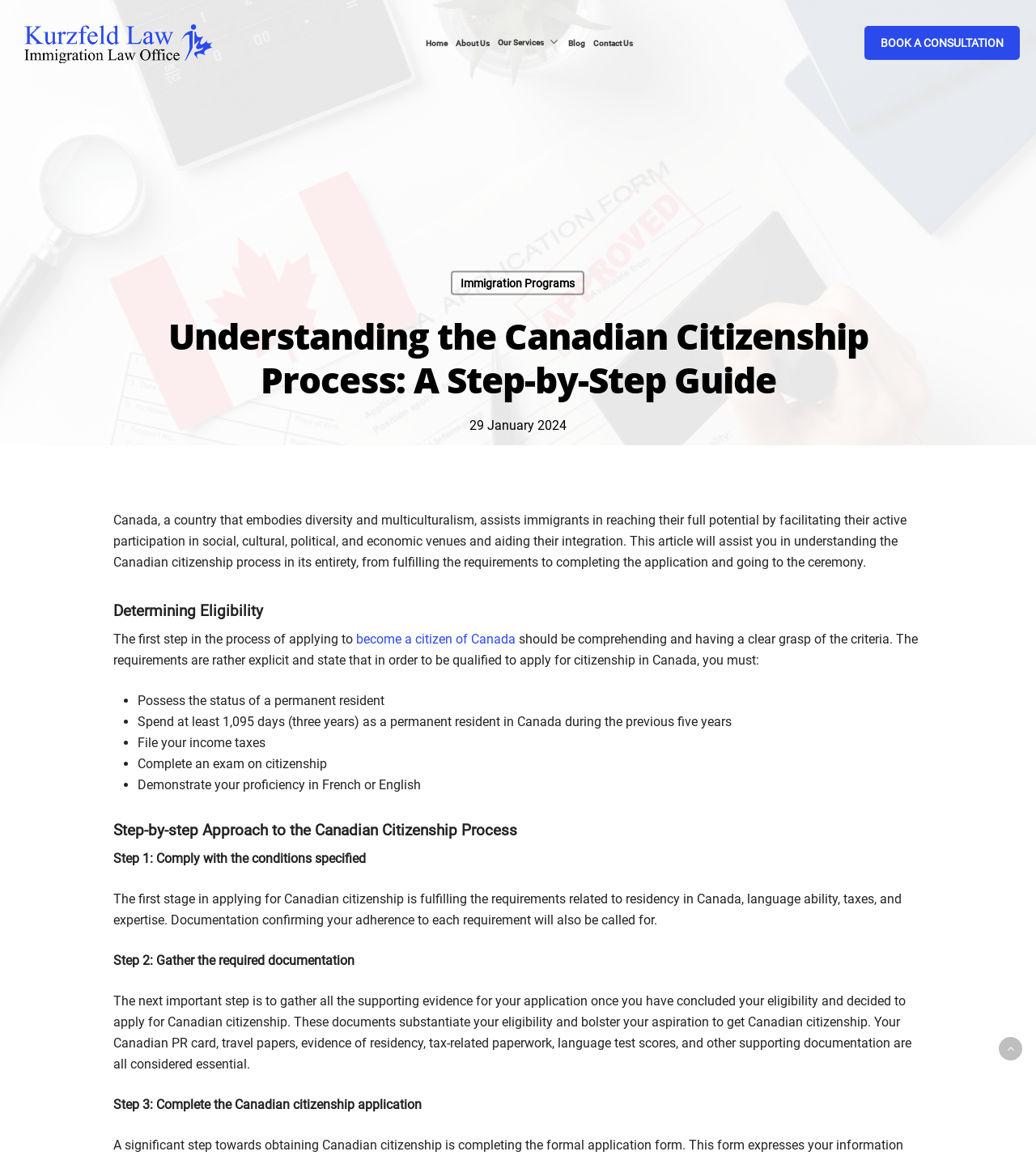Please reply to the following question using a single word or phrase: 
What is the purpose of the article?

To assist in understanding the Canadian citizenship process